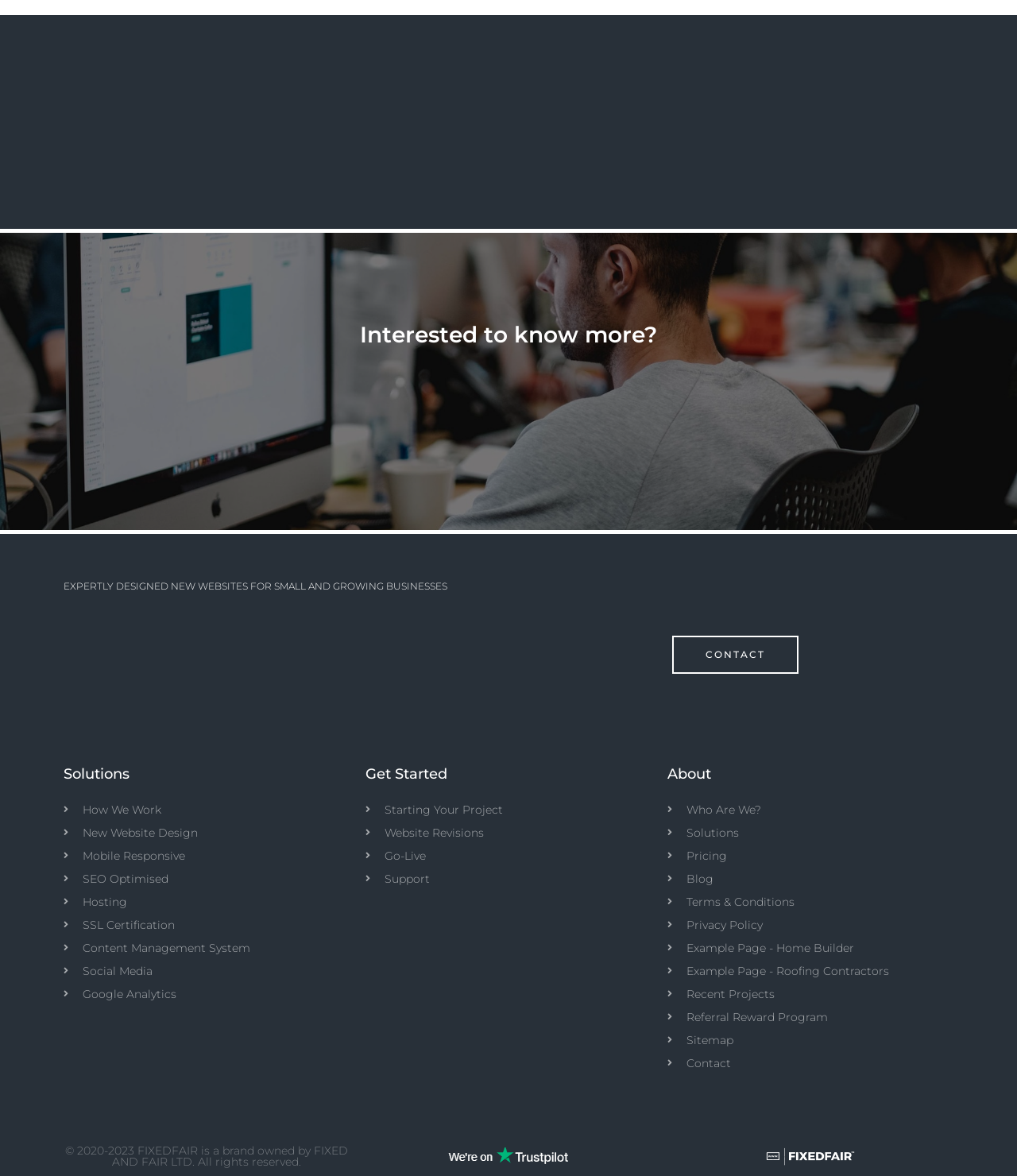Using the provided description: "Blog", find the bounding box coordinates of the corresponding UI element. The output should be four float numbers between 0 and 1, in the format [left, top, right, bottom].

[0.656, 0.739, 0.937, 0.755]